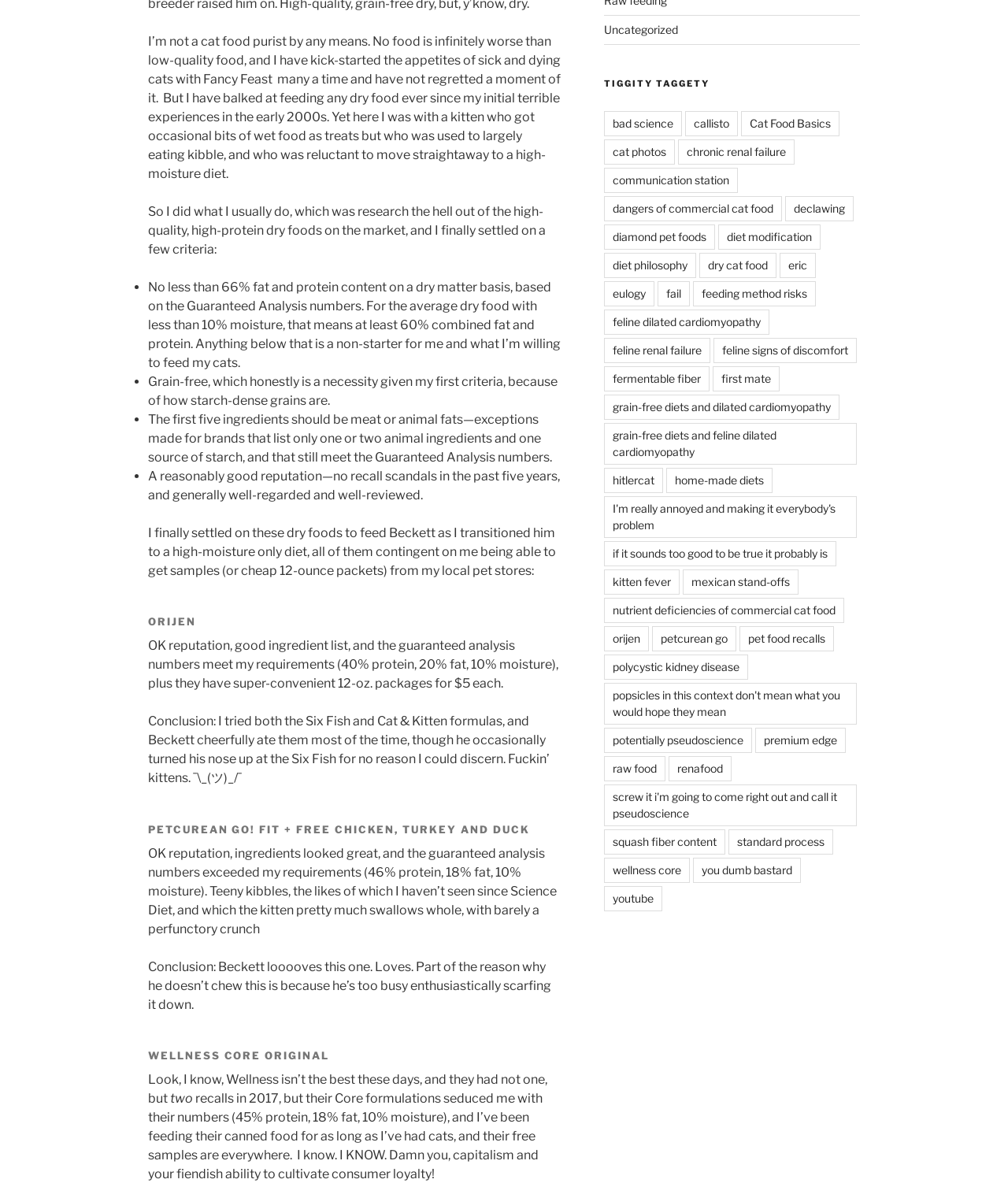Find the bounding box coordinates for the HTML element described as: "declawing". The coordinates should consist of four float values between 0 and 1, i.e., [left, top, right, bottom].

[0.779, 0.166, 0.847, 0.187]